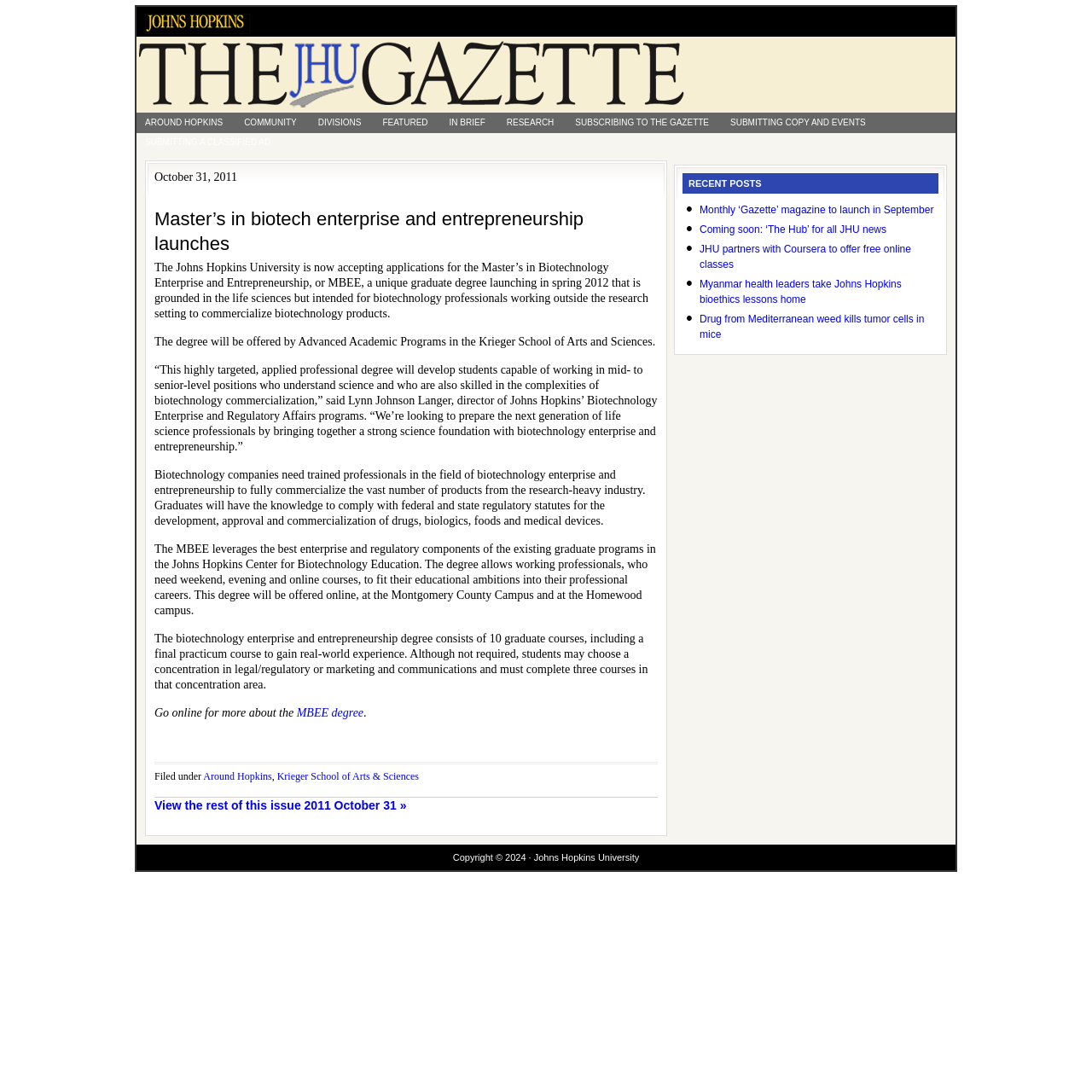What is the name of the school offering the MBEE degree?
Refer to the image and give a detailed answer to the question.

The name of the school offering the MBEE degree can be found in the paragraph that describes the degree, which states that the degree will be offered by Advanced Academic Programs in the Krieger School of Arts and Sciences.